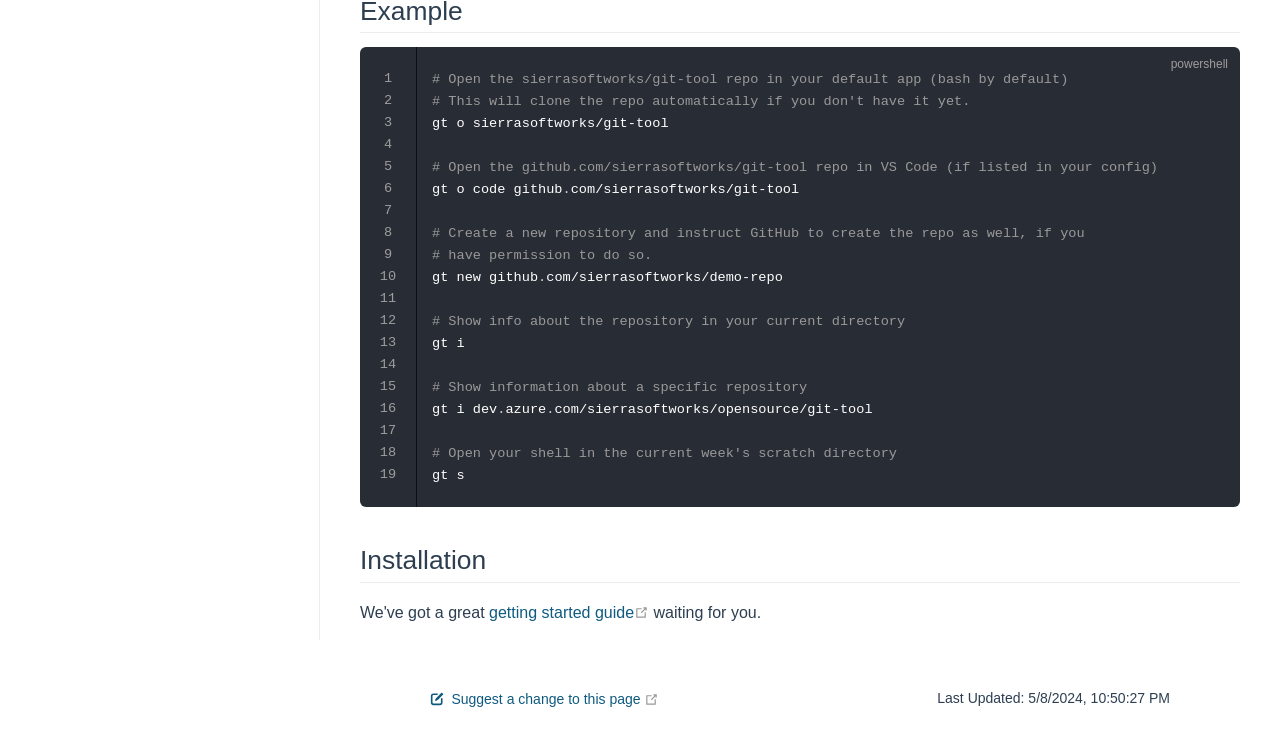Using the provided description Installation, find the bounding box coordinates for the UI element. Provide the coordinates in (top-left x, top-left y, bottom-right x, bottom-right y) format, ensuring all values are between 0 and 1.

[0.281, 0.721, 0.38, 0.761]